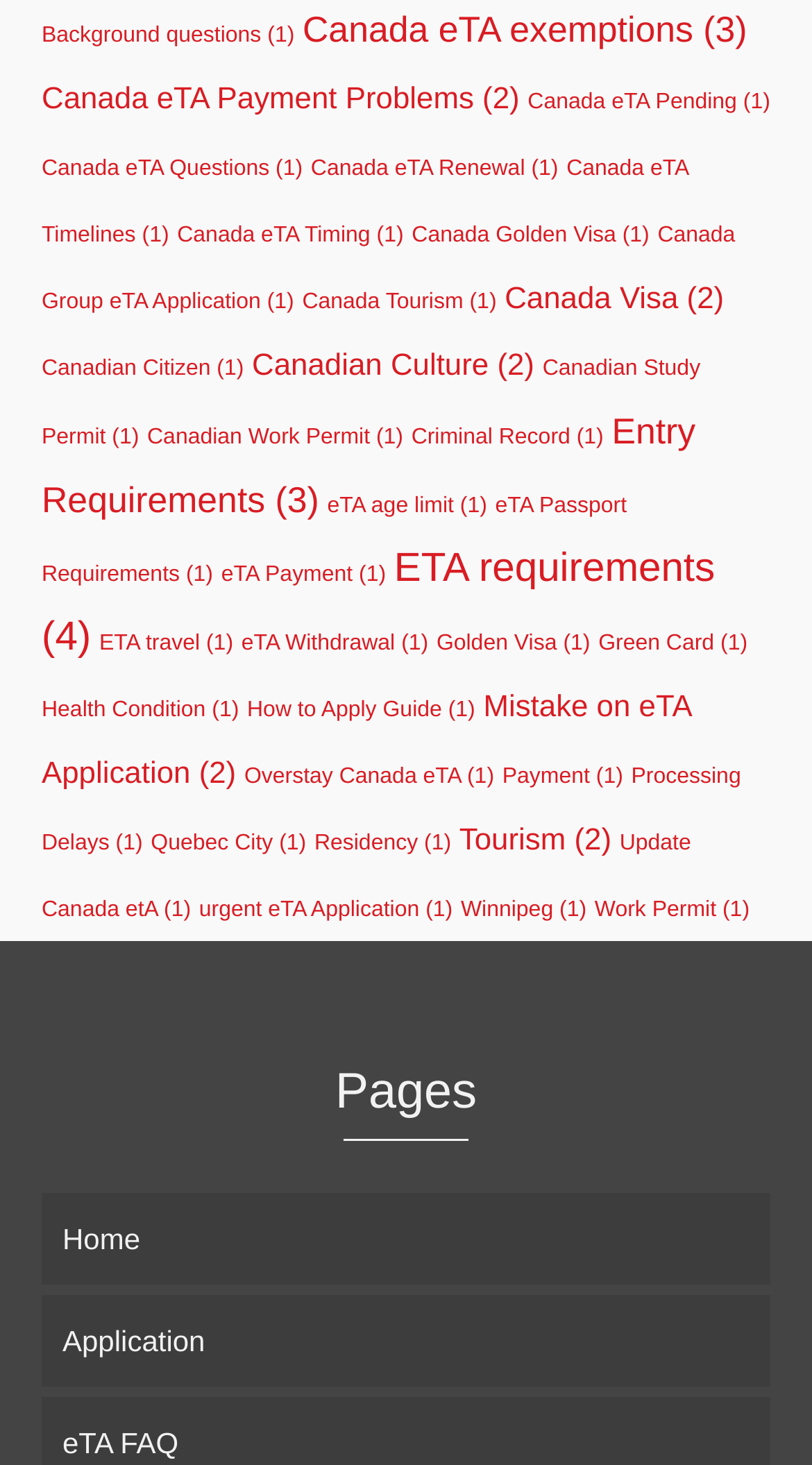Locate the bounding box coordinates of the area to click to fulfill this instruction: "Explore Canada Tourism". The bounding box should be presented as four float numbers between 0 and 1, in the order [left, top, right, bottom].

[0.372, 0.198, 0.612, 0.215]